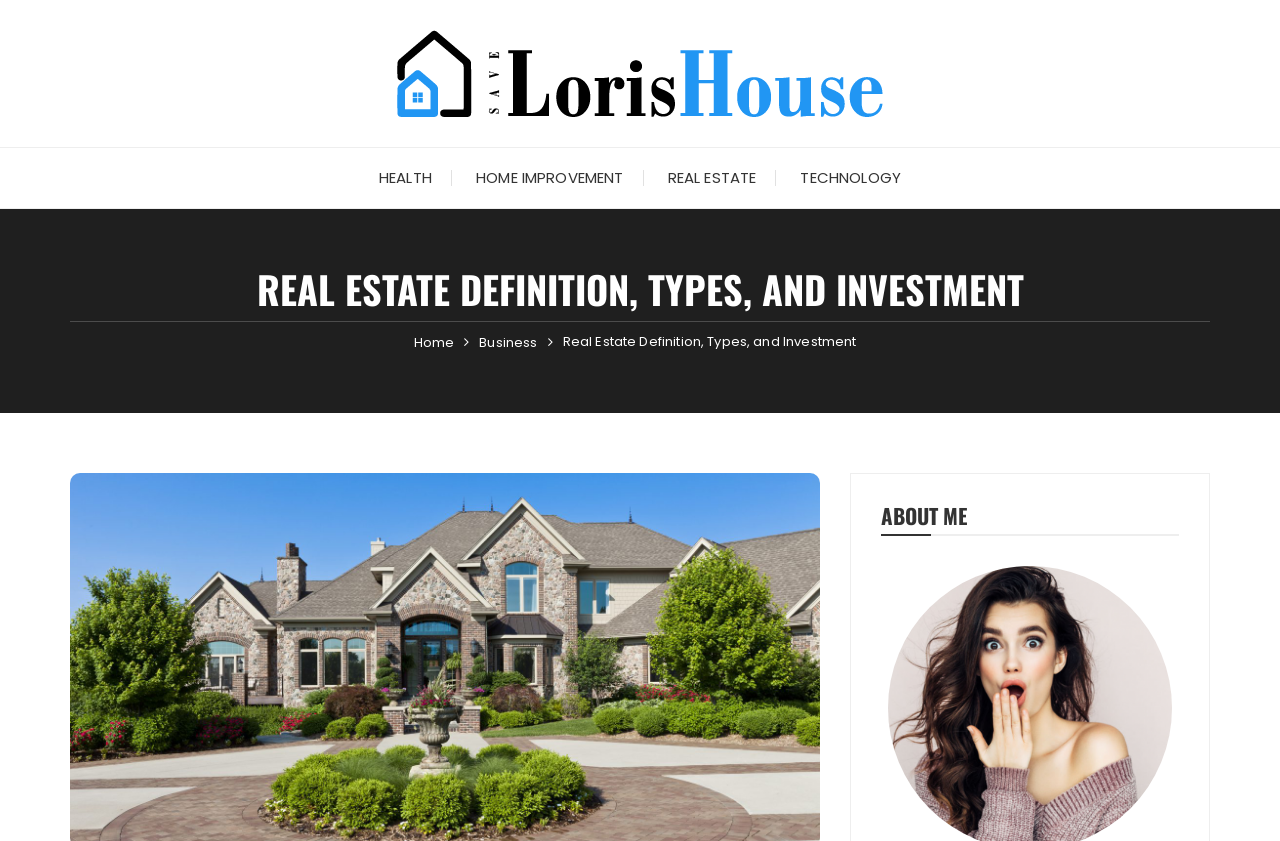Locate the bounding box coordinates of the element that should be clicked to fulfill the instruction: "go back to Home page".

[0.323, 0.396, 0.355, 0.419]